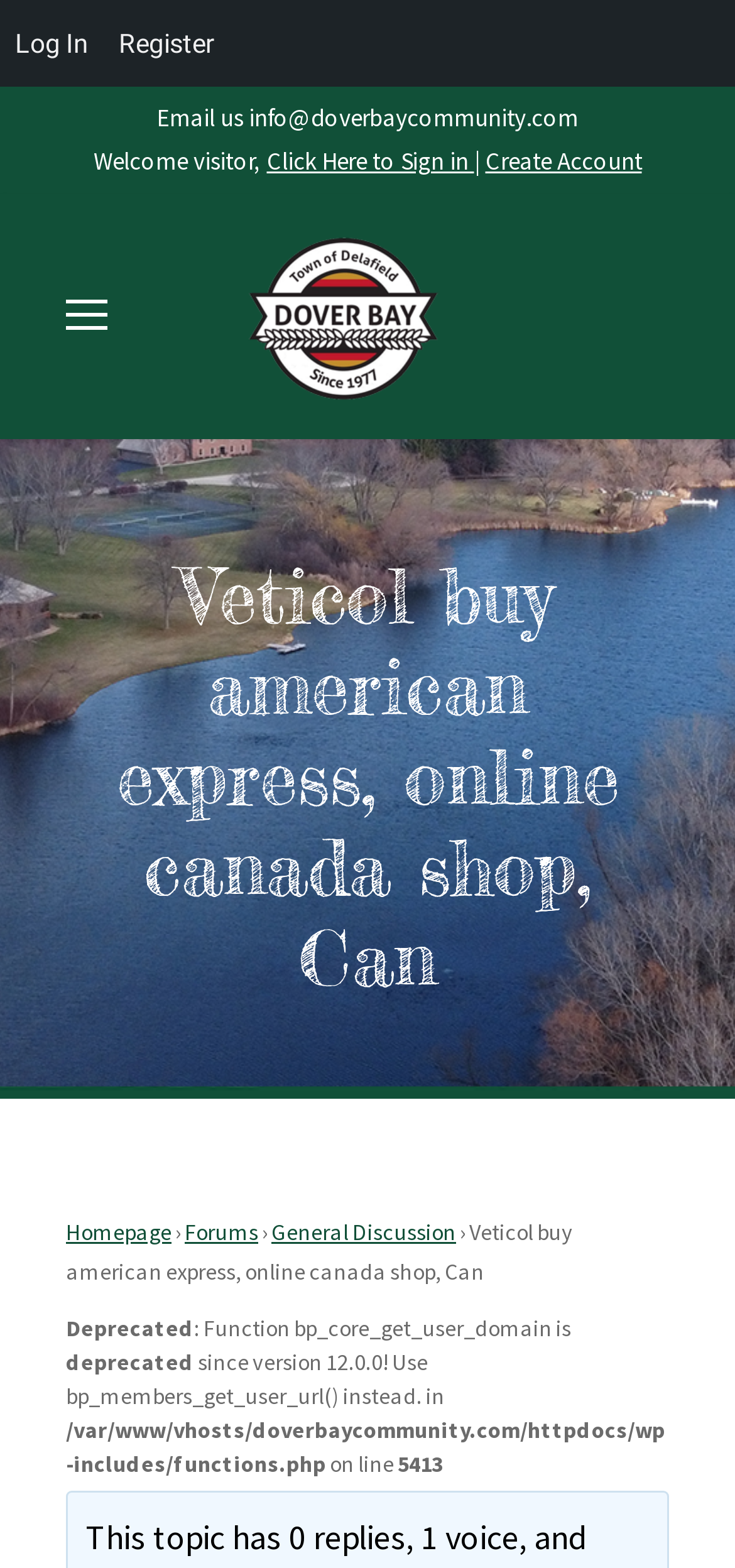Identify the bounding box coordinates of the section to be clicked to complete the task described by the following instruction: "Create an account". The coordinates should be four float numbers between 0 and 1, formatted as [left, top, right, bottom].

[0.66, 0.093, 0.873, 0.113]